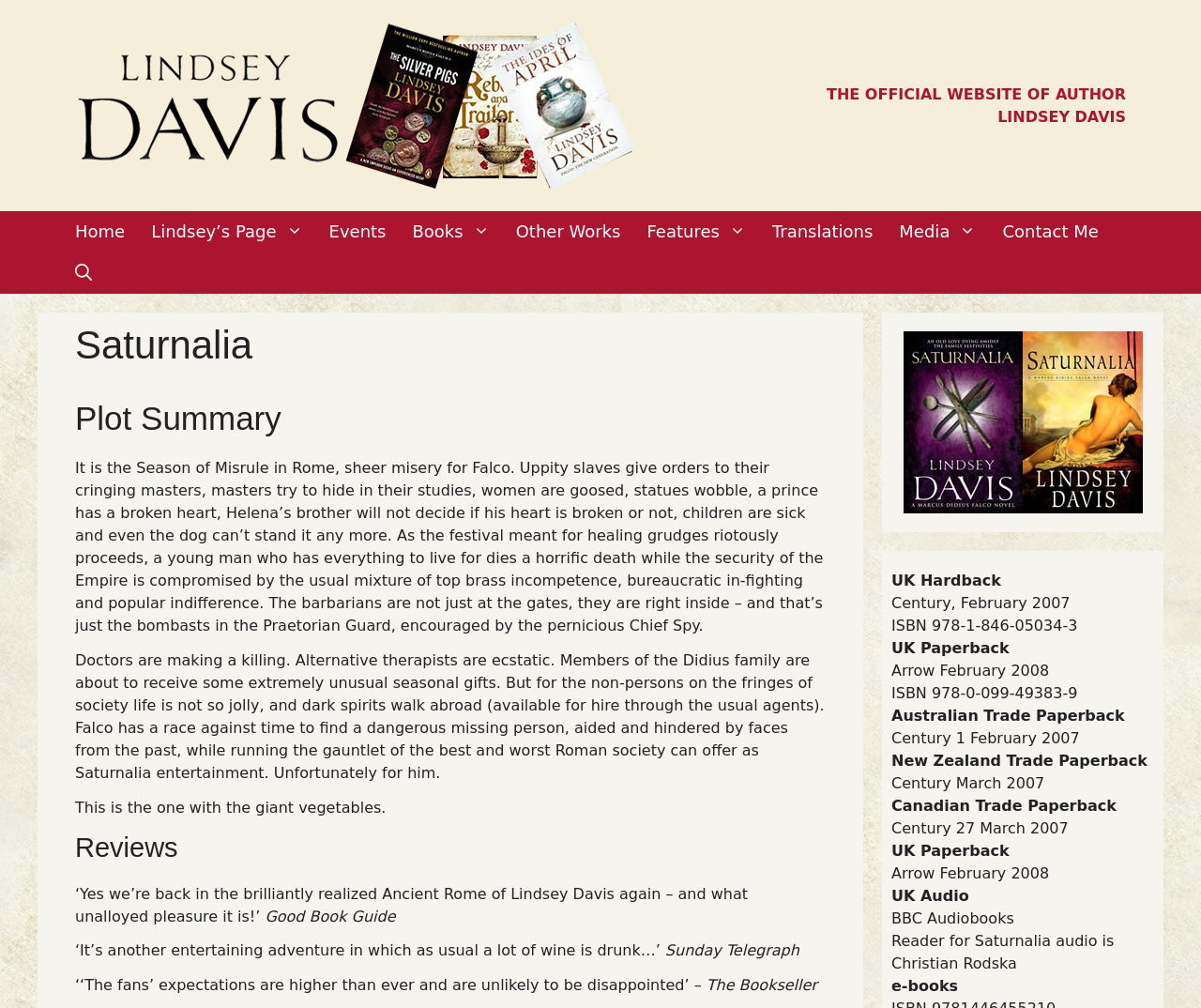What is the name of the publisher of the UK Hardback edition?
Look at the screenshot and respond with one word or a short phrase.

Century